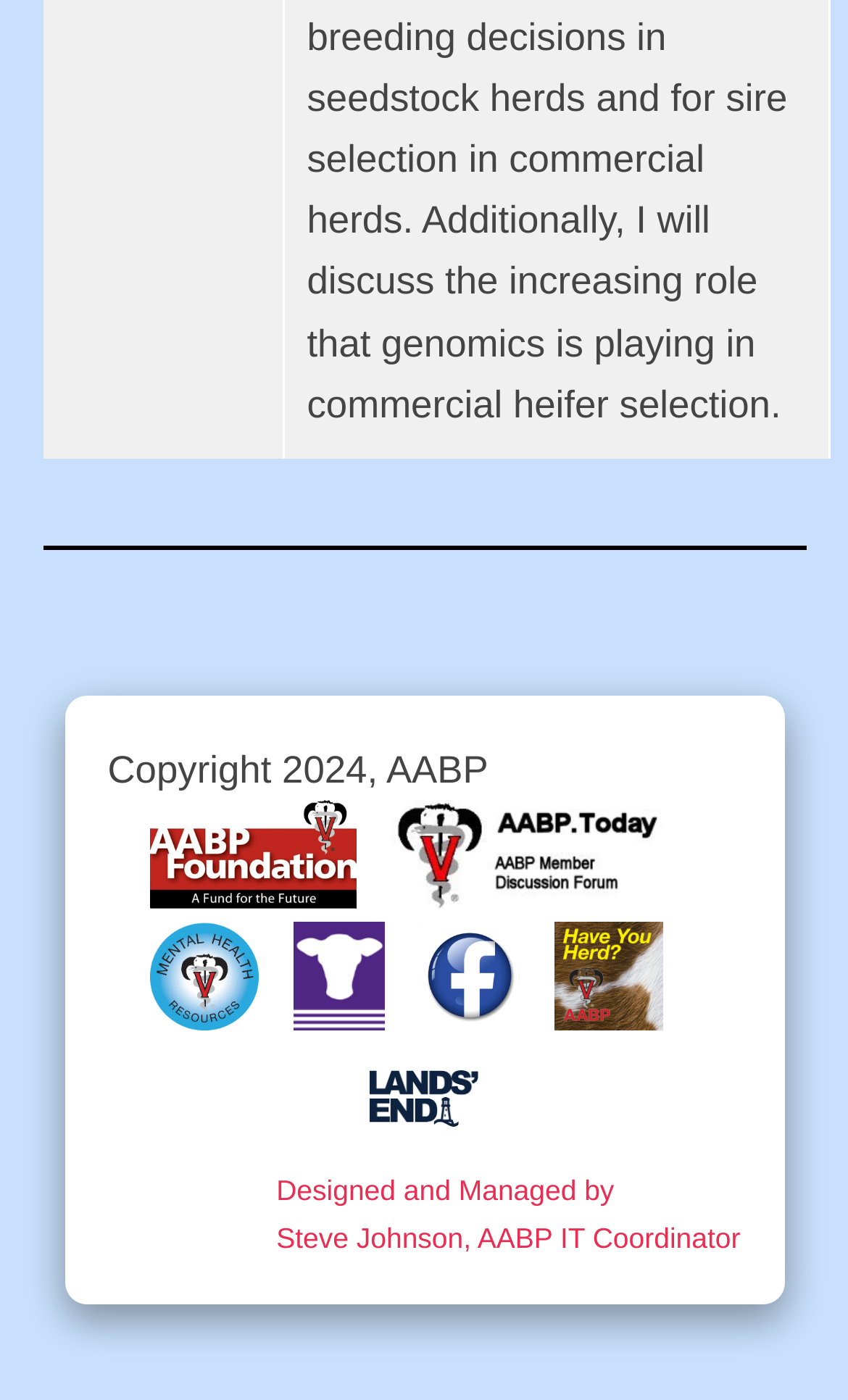Find the bounding box coordinates of the element I should click to carry out the following instruction: "listen to Podcast".

[0.654, 0.711, 0.782, 0.744]